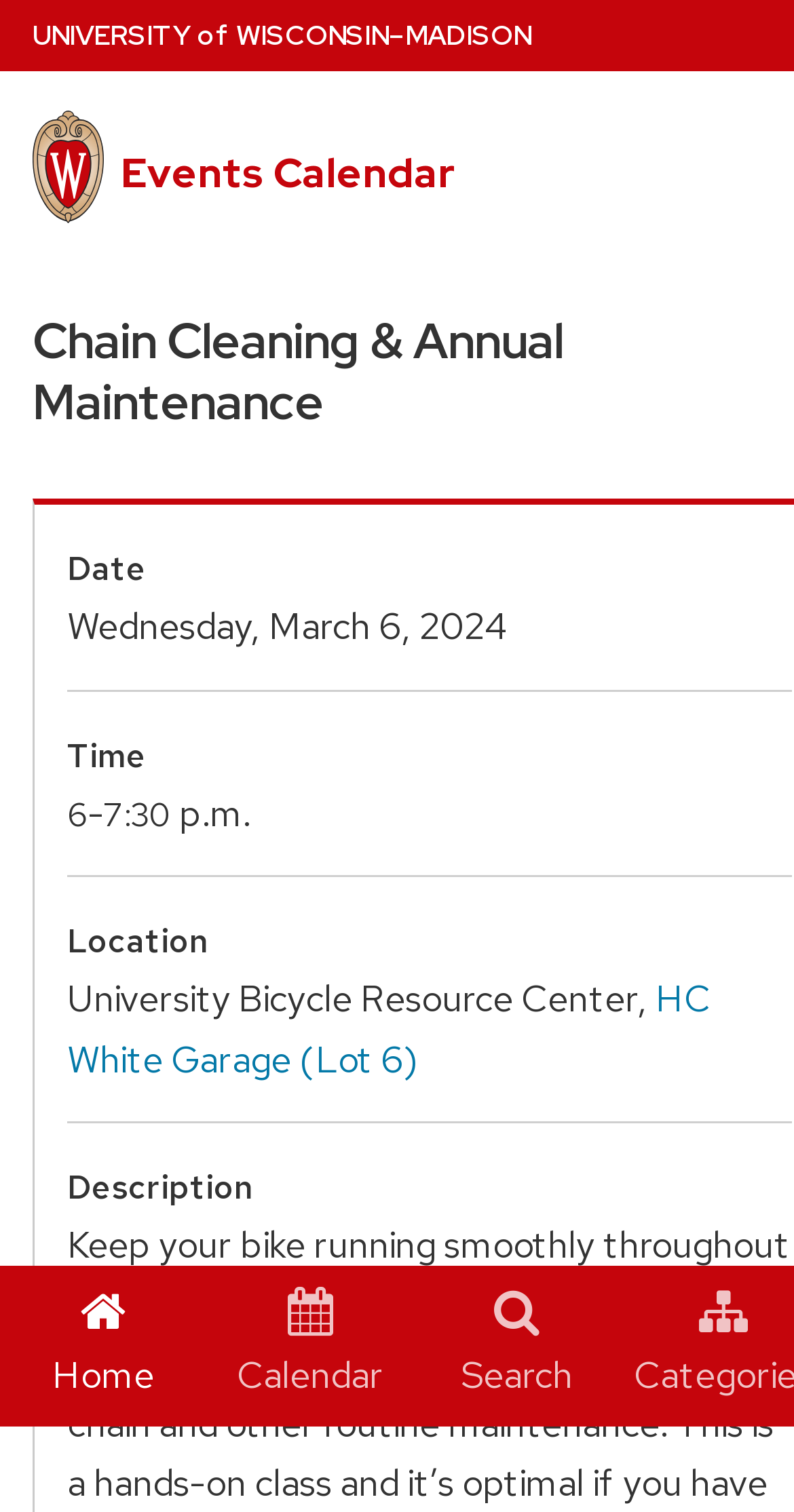Locate the bounding box coordinates of the element to click to perform the following action: 'go to university home page'. The coordinates should be given as four float values between 0 and 1, in the form of [left, top, right, bottom].

[0.041, 0.0, 0.669, 0.047]